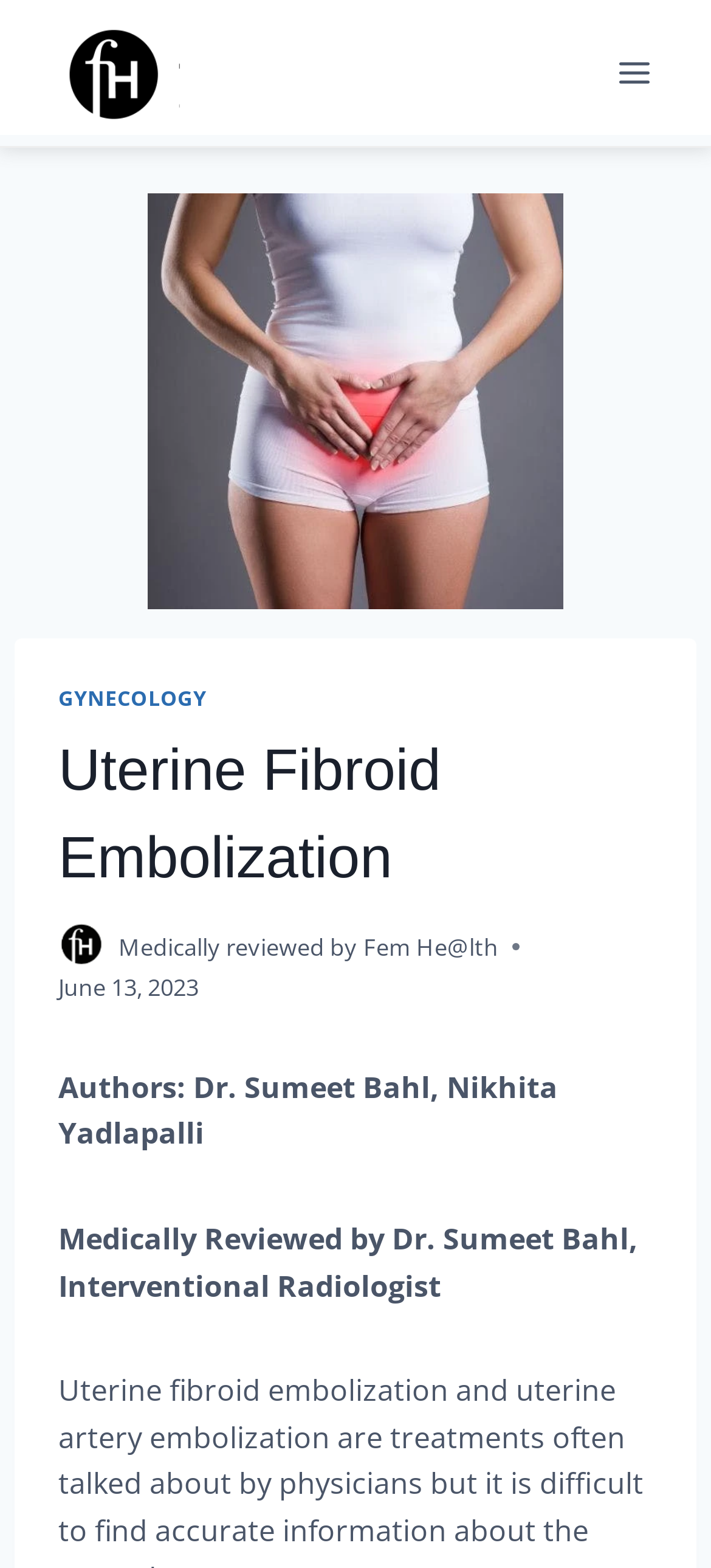Bounding box coordinates should be in the format (top-left x, top-left y, bottom-right x, bottom-right y) and all values should be floating point numbers between 0 and 1. Determine the bounding box coordinate for the UI element described as: Toggle Menu

[0.844, 0.028, 0.938, 0.065]